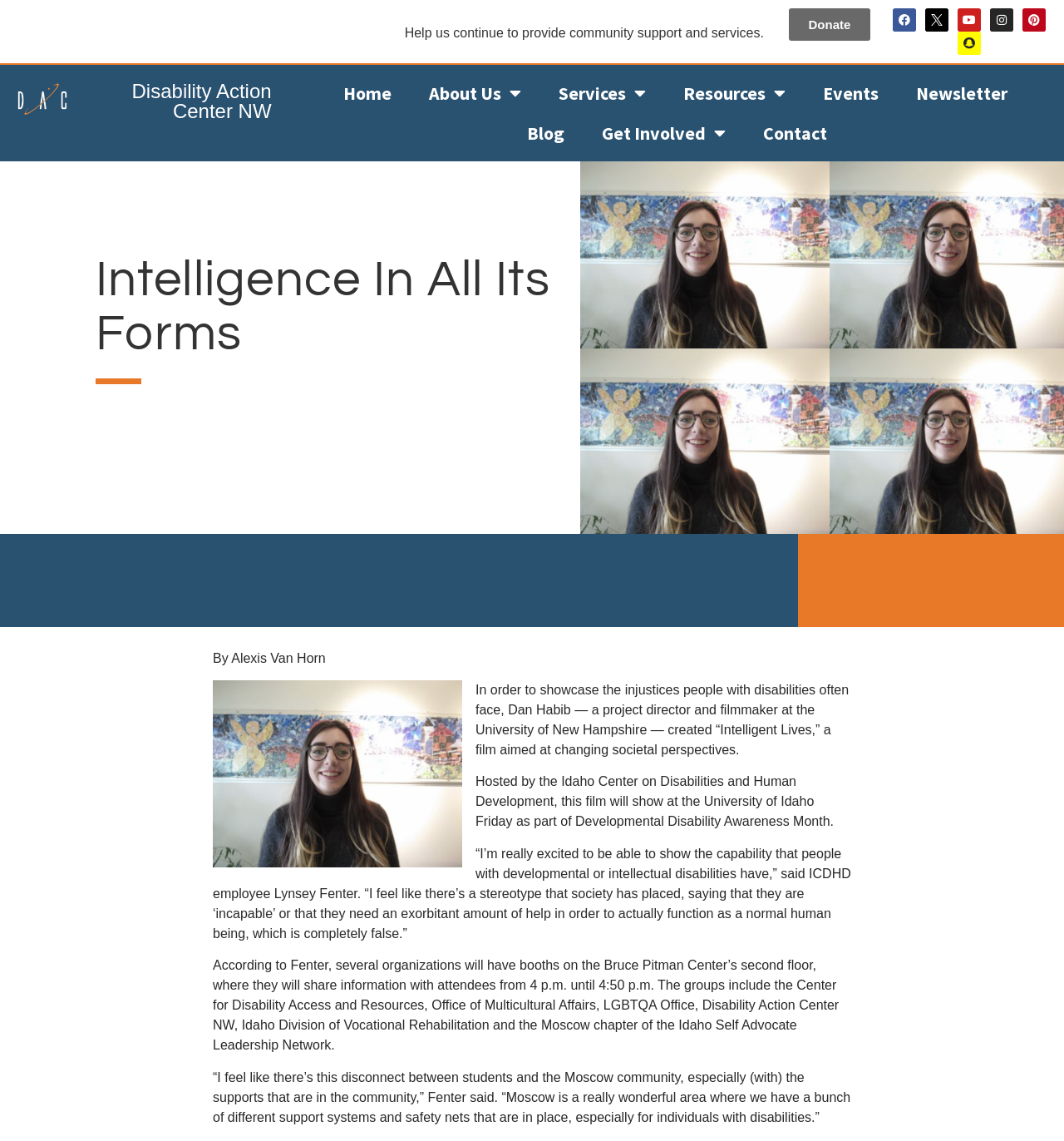Offer an in-depth caption of the entire webpage.

The webpage is about the Disability Action Center NW, with a focus on promoting inclusivity and accessibility. At the top, there is a header section with a title "Intelligence in all its forms - DACNW" and a navigation menu with links to "Home", "About Us", "Services", "Resources", "Events", "Newsletter", "Blog", "Get Involved", and "Contact". 

Below the navigation menu, there is a section with a heading "Disability Action Center NW" and a series of social media links to Facebook, Youtube, Instagram, Pinterest, and Snapchat. 

The main content of the webpage is an article about a film called "Intelligent Lives" that aims to change societal perspectives on people with disabilities. The article is written by Alexis Van Horn and features quotes from Lynsey Fenter, an employee of the Idaho Center on Disabilities and Human Development. The film will be shown at the University of Idaho as part of Developmental Disability Awareness Month.

The article is divided into several paragraphs, with headings and subheadings that provide a clear structure. There are no images on the page, but there are several links to external resources and organizations, including the Center for Disability Access and Resources, Office of Multicultural Affairs, LGBTQA Office, Disability Action Center NW, Idaho Division of Vocational Rehabilitation, and the Moscow chapter of the Idaho Self Advocate Leadership Network.